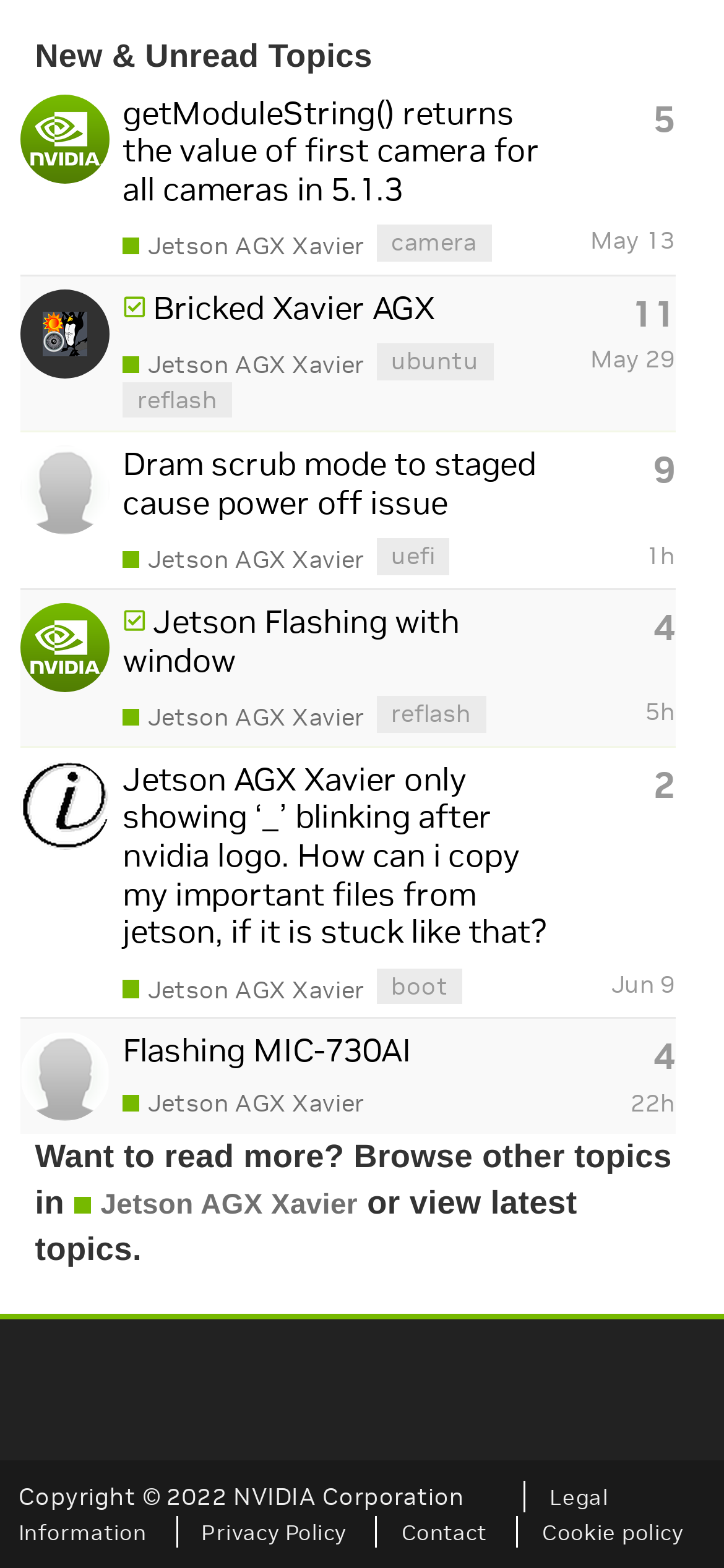Determine the bounding box coordinates of the region I should click to achieve the following instruction: "View JerryChang's profile". Ensure the bounding box coordinates are four float numbers between 0 and 1, i.e., [left, top, right, bottom].

[0.028, 0.075, 0.151, 0.097]